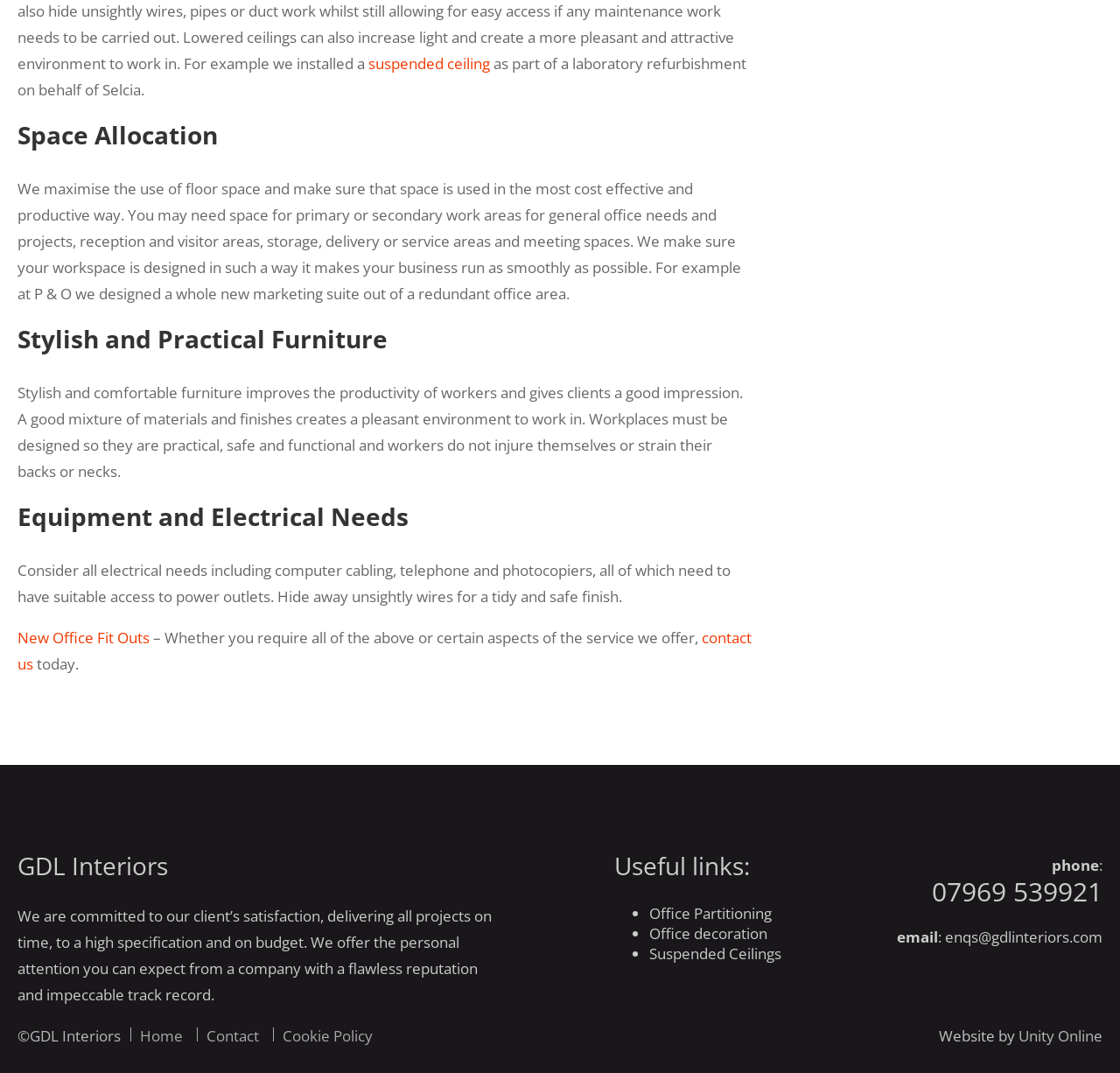Answer the question with a single word or phrase: 
What type of furniture is recommended?

Stylish and practical